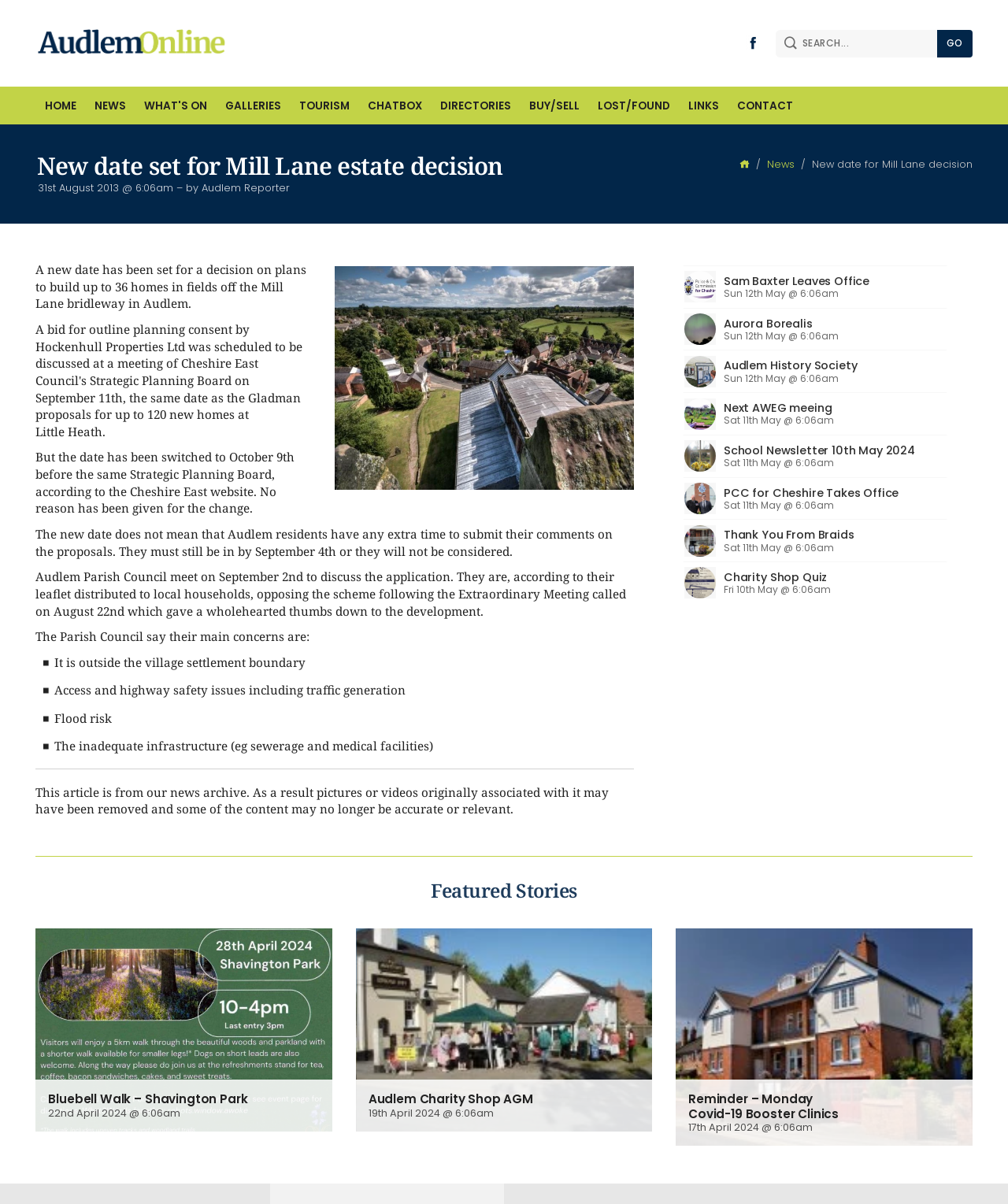Identify the bounding box for the described UI element. Provide the coordinates in (top-left x, top-left y, bottom-right x, bottom-right y) format with values ranging from 0 to 1: (503) 479-3646

None